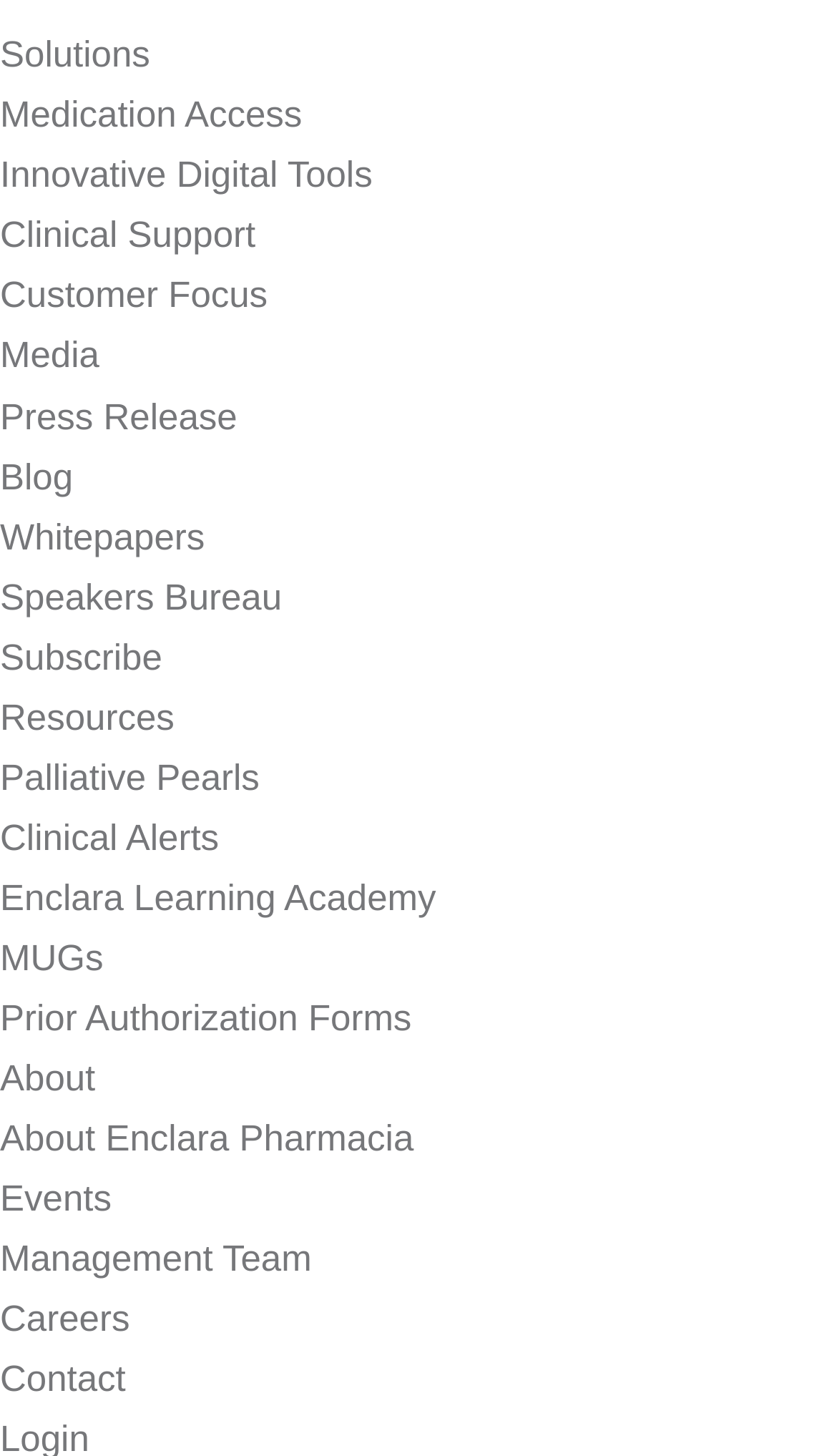Given the element description, predict the bounding box coordinates in the format (top-left x, top-left y, bottom-right x, bottom-right y), using floating point numbers between 0 and 1: Clinical Support

[0.0, 0.148, 0.305, 0.176]